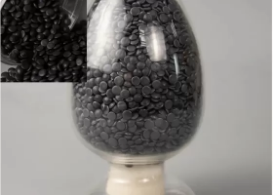Can you give a comprehensive explanation to the question given the content of the image?
What is the primary use of the PVC compounds?

The caption associates the image with 'UPVC CPVC PVC Compound Granules For Pipe And Pipe Fitting Raw Material', which suggests that the primary use of the PVC compounds is in the production and manufacturing of piping systems, particularly in plumbing and construction.